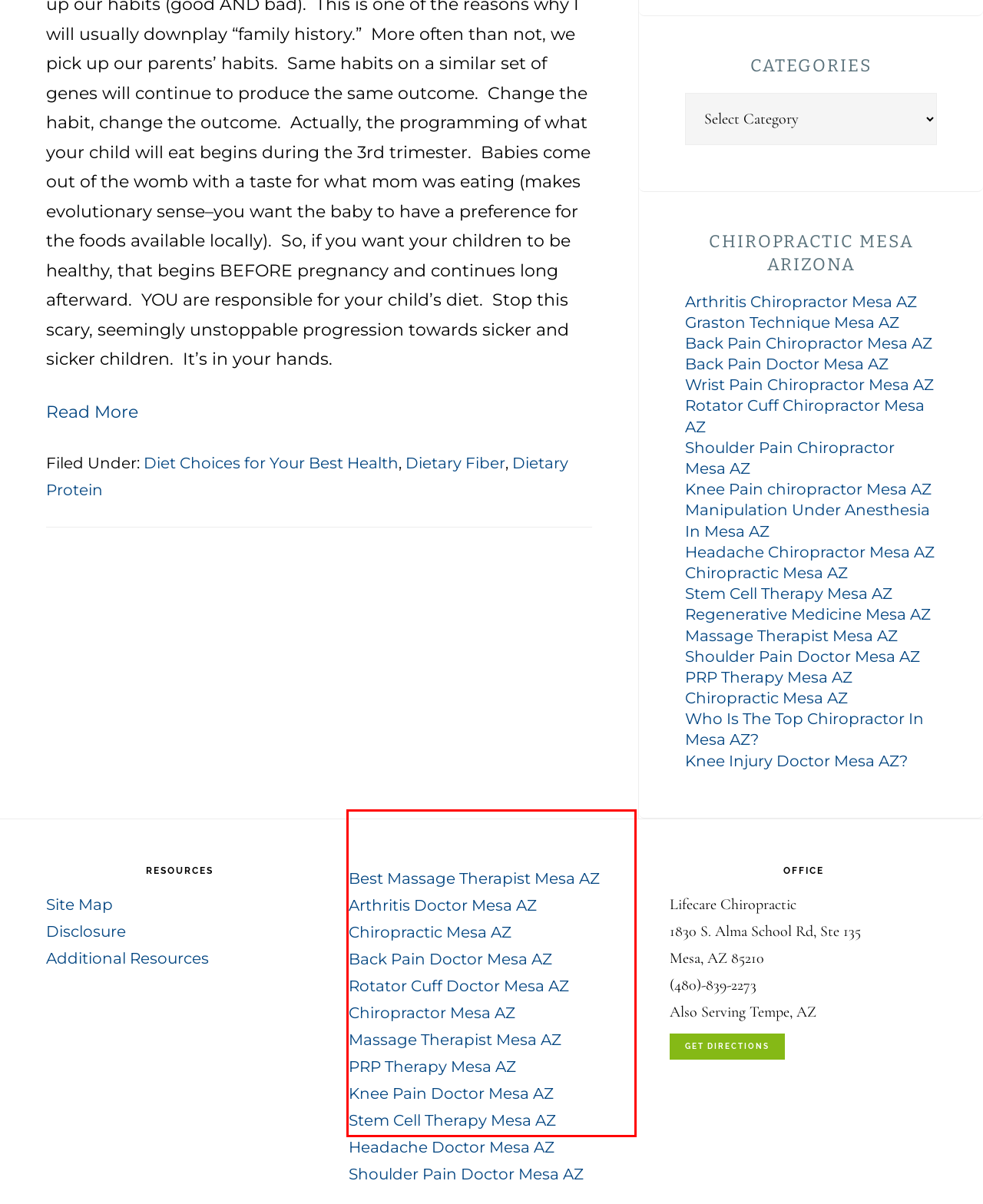Given a screenshot of a webpage, locate the red bounding box and extract the text it encloses.

Best Massage Therapist Mesa AZ Arthritis Doctor Mesa AZ Chiropractic Mesa AZ Back Pain Doctor Mesa AZ Rotator Cuff Doctor Mesa AZ Chiropractor Mesa AZ Massage Therapist Mesa AZ PRP Therapy Mesa AZ Knee Pain Doctor Mesa AZ Stem Cell Therapy Mesa AZ Headache Doctor Mesa AZ Shoulder Pain Doctor Mesa AZ